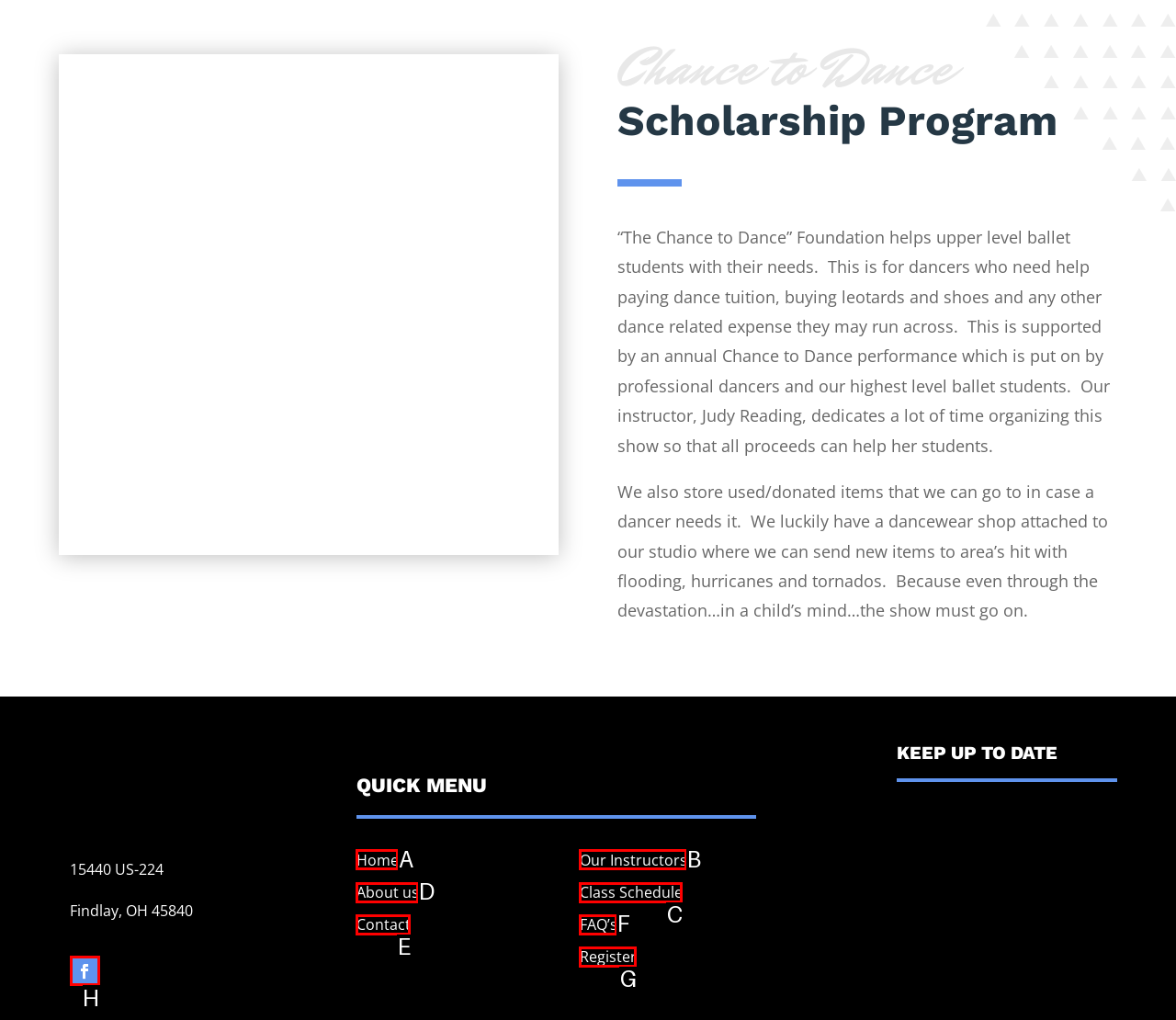Identify the correct UI element to click on to achieve the task: Click on 'About us'. Provide the letter of the appropriate element directly from the available choices.

D